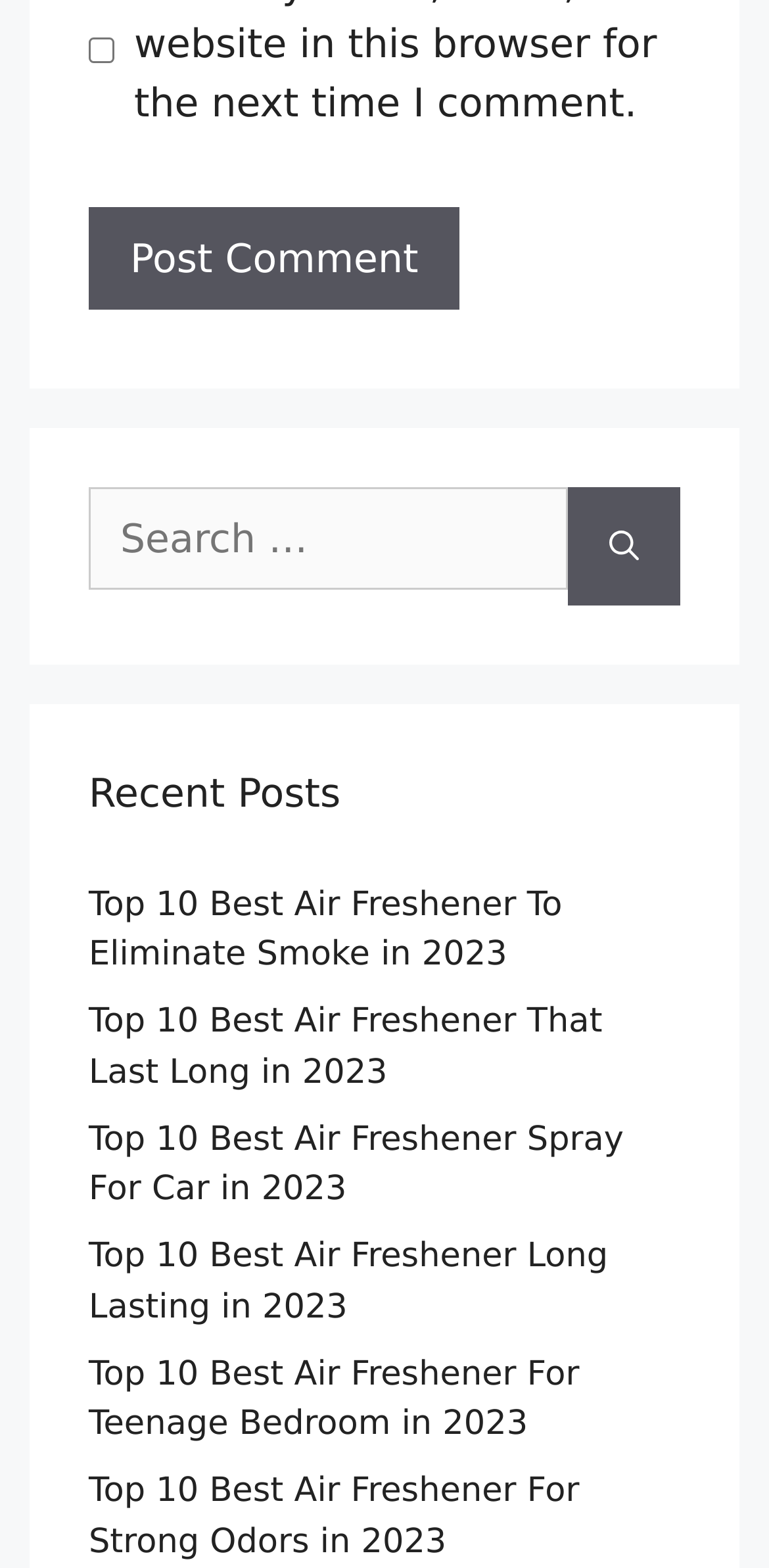Identify the bounding box coordinates for the UI element that matches this description: "name="submit" value="Post Comment"".

[0.115, 0.132, 0.598, 0.197]